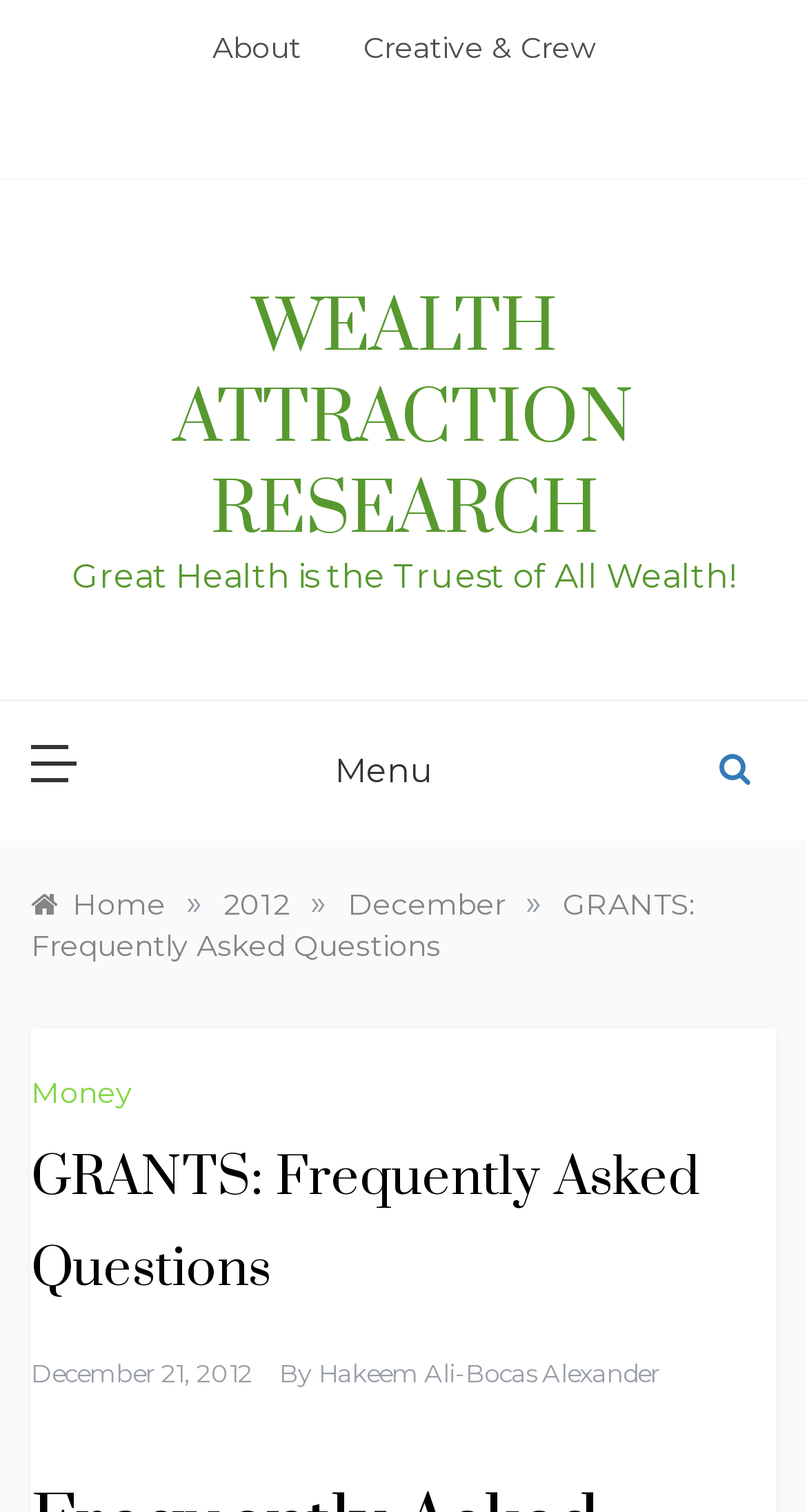Show the bounding box coordinates of the element that should be clicked to complete the task: "go to About page".

[0.263, 0.004, 0.412, 0.059]